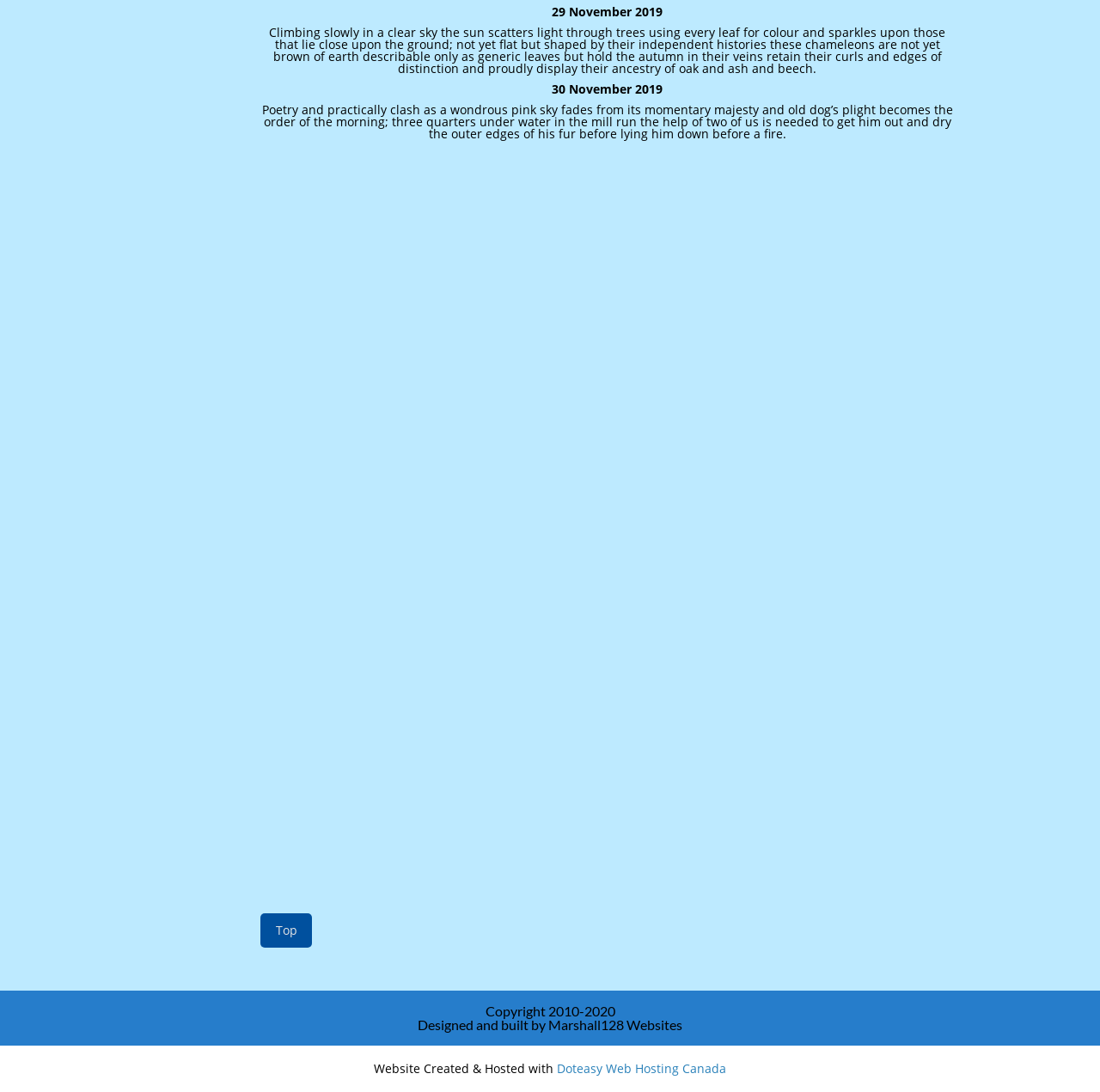Who designed and built the website?
Using the visual information, answer the question in a single word or phrase.

Marshall128 Websites